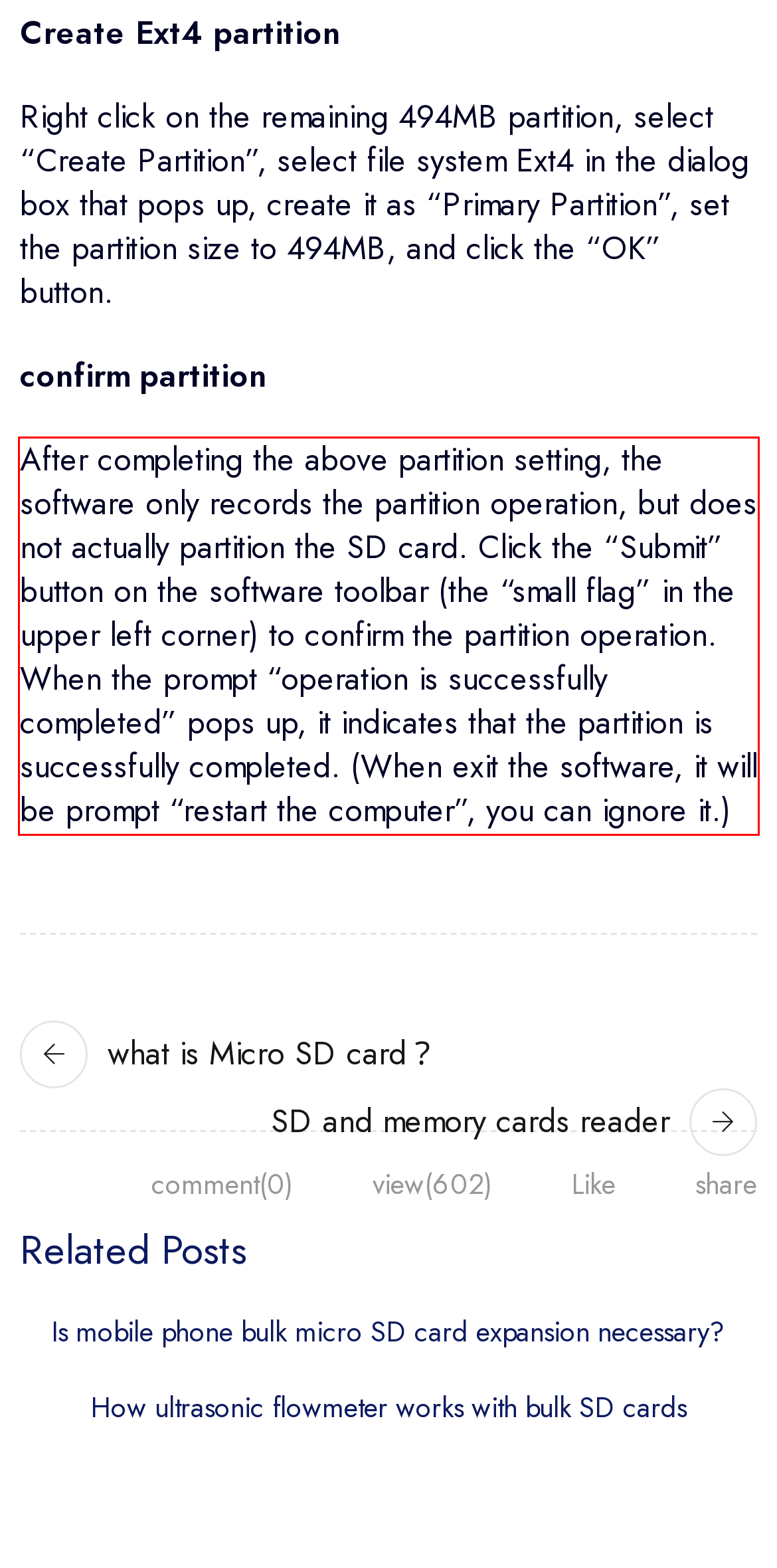Identify and transcribe the text content enclosed by the red bounding box in the given screenshot.

After completing the above partition setting, the software only records the partition operation, but does not actually partition the SD card. Click the “Submit” button on the software toolbar (the “small flag” in the upper left corner) to confirm the partition operation. When the prompt “operation is successfully completed” pops up, it indicates that the partition is successfully completed. (When exit the software, it will be prompt “restart the computer”, you can ignore it.)